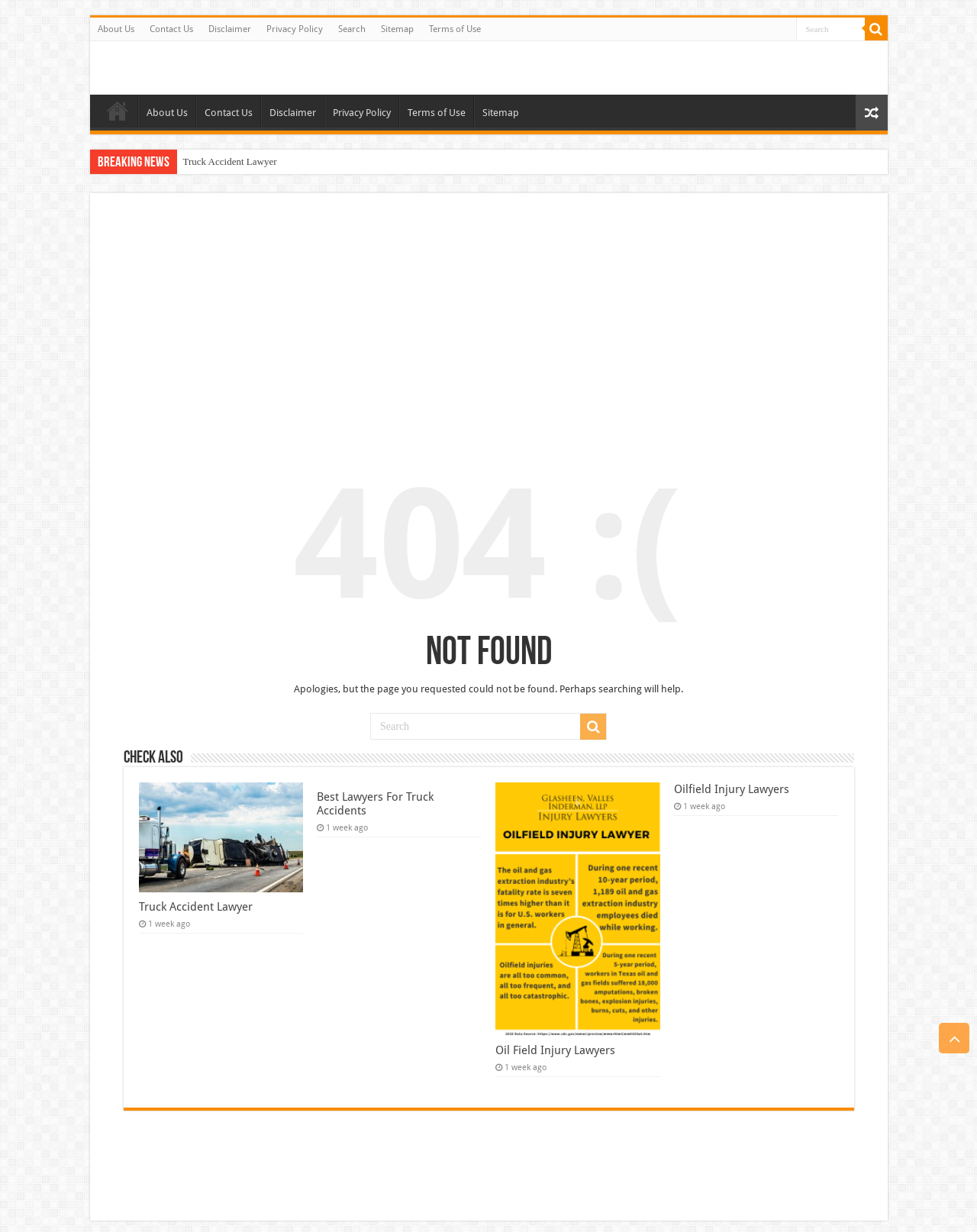What is the purpose of the 'Check Also' section?
By examining the image, provide a one-word or phrase answer.

To suggest related topics